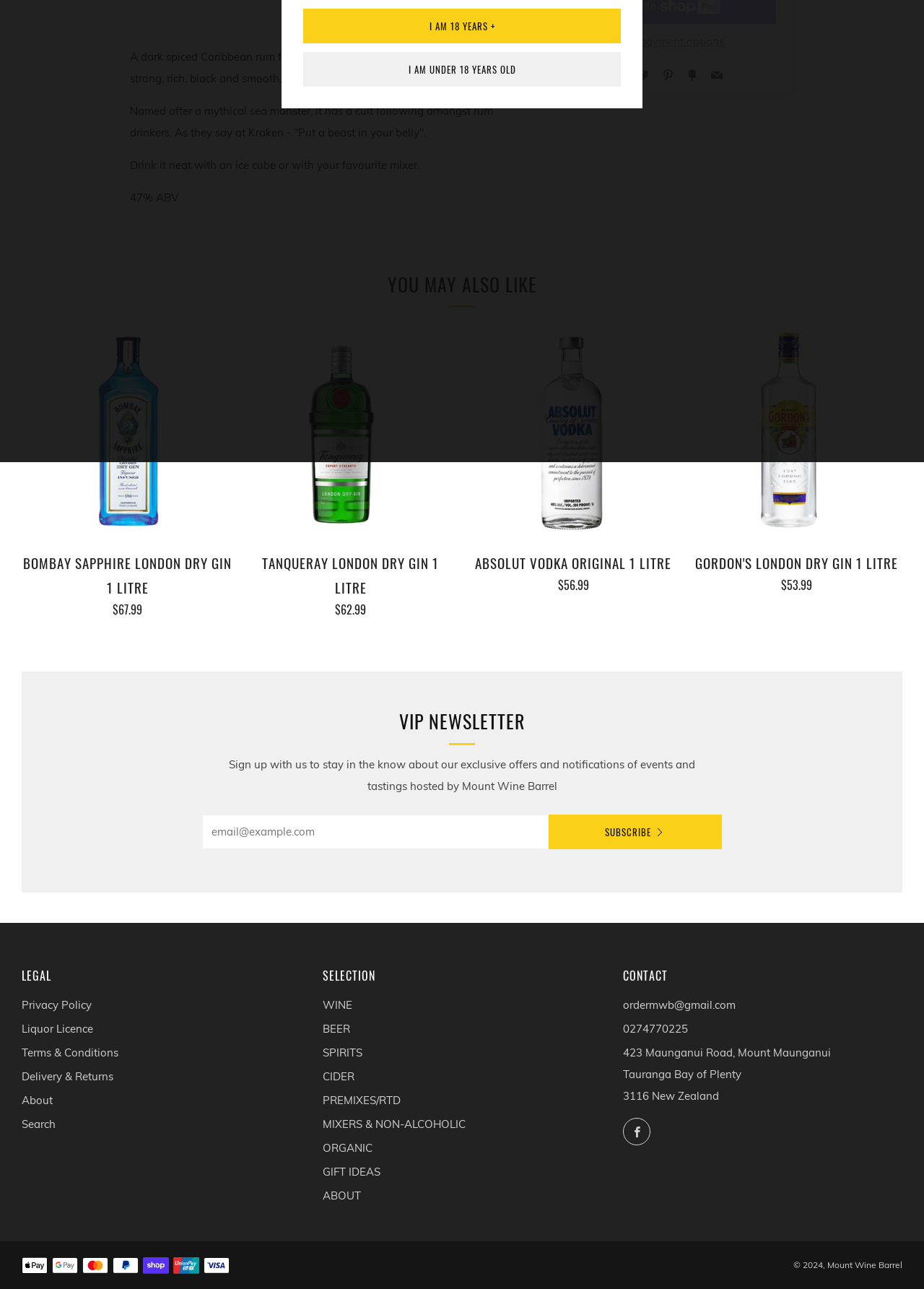Provide the bounding box coordinates of the HTML element this sentence describes: "More payment options".

[0.605, 0.027, 0.84, 0.038]